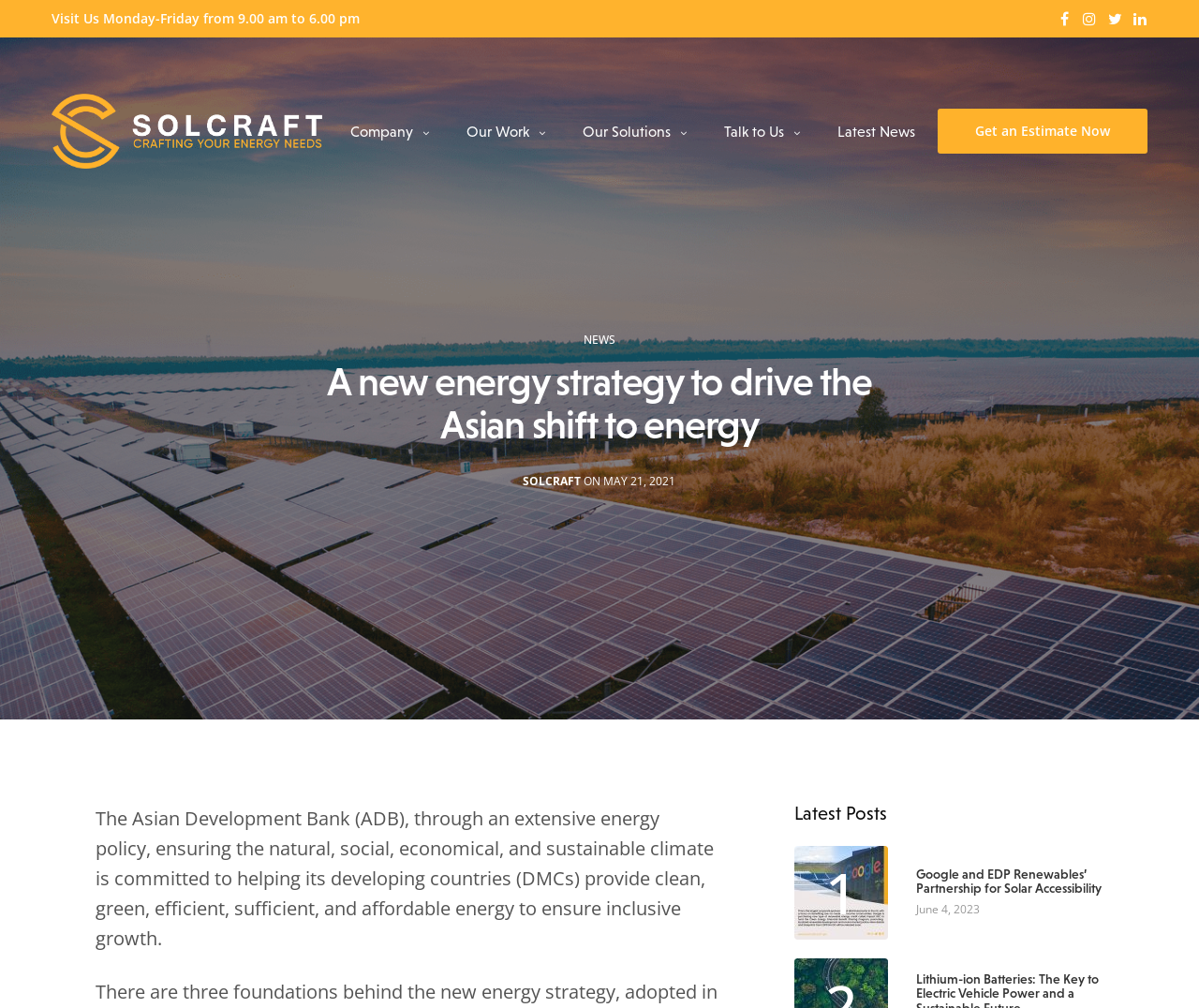Given the description solcraft, predict the bounding box coordinates of the UI element. Ensure the coordinates are in the format (top-left x, top-left y, bottom-right x, bottom-right y) and all values are between 0 and 1.

[0.436, 0.471, 0.485, 0.486]